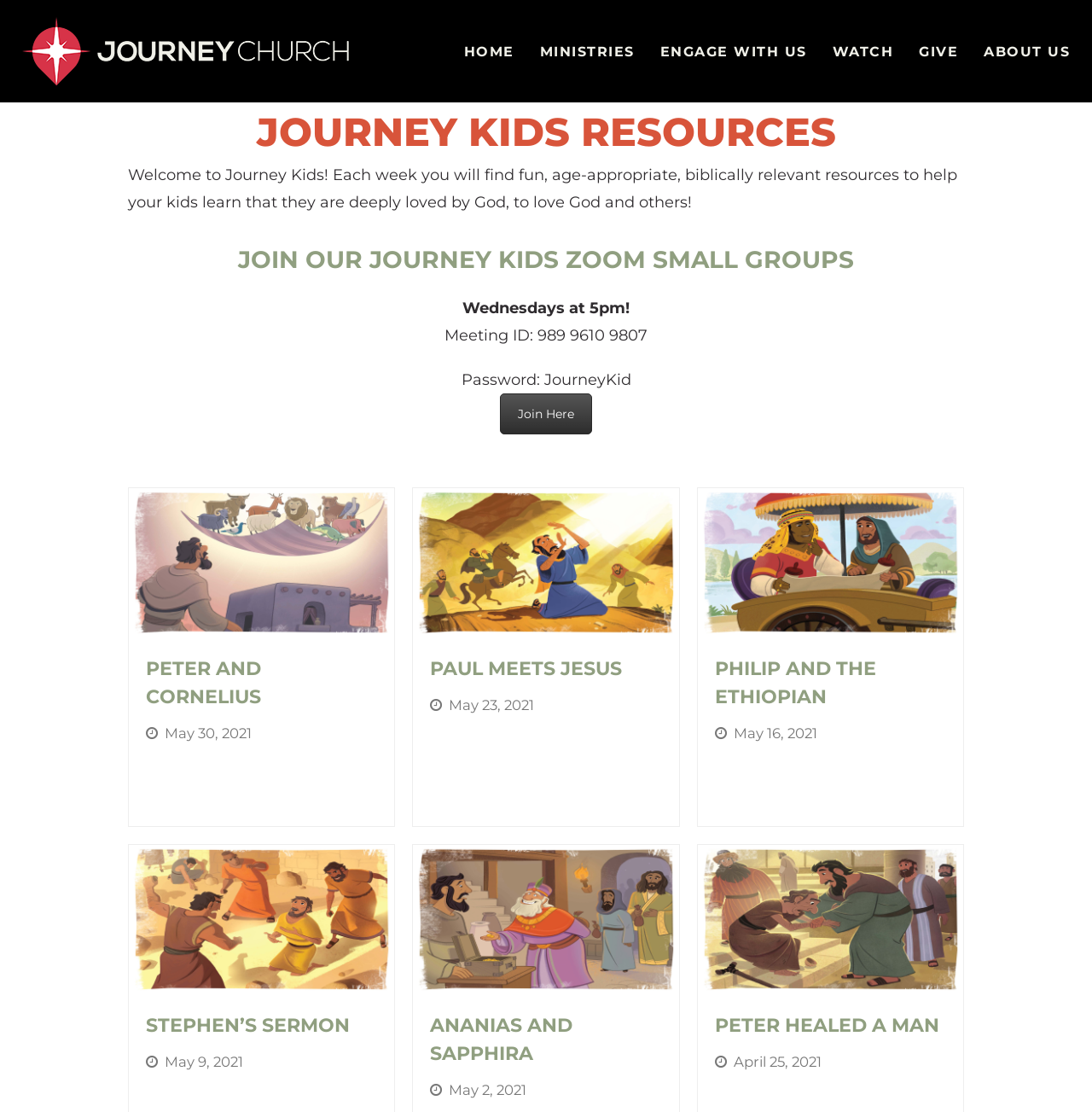Please find the bounding box coordinates of the element that needs to be clicked to perform the following instruction: "Join the Journey Kids Zoom small group". The bounding box coordinates should be four float numbers between 0 and 1, represented as [left, top, right, bottom].

[0.458, 0.354, 0.542, 0.391]